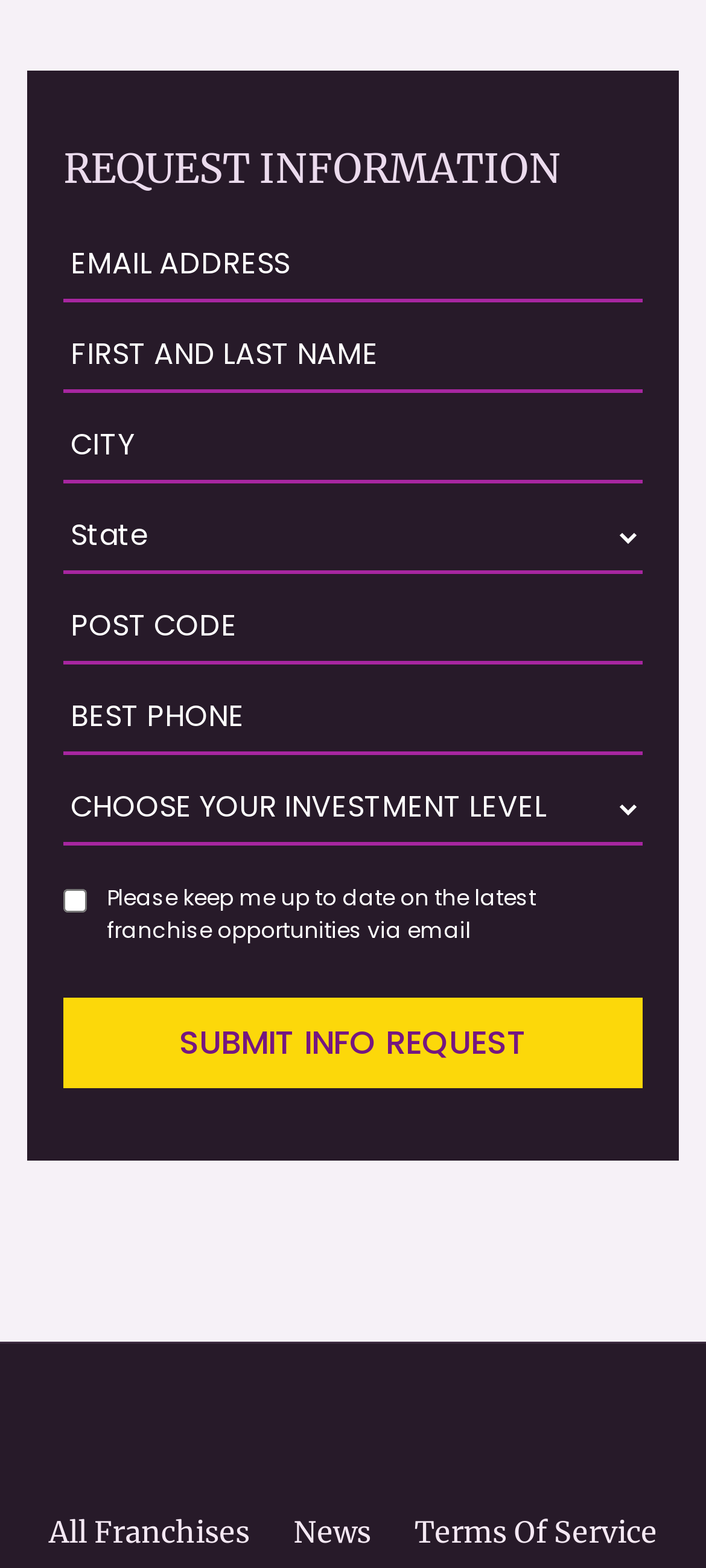What is the label of the checkbox?
Craft a detailed and extensive response to the question.

The checkbox has a corresponding static text element with the label 'Please keep me up to date on the latest franchise opportunities via email', which indicates the purpose of the checkbox.